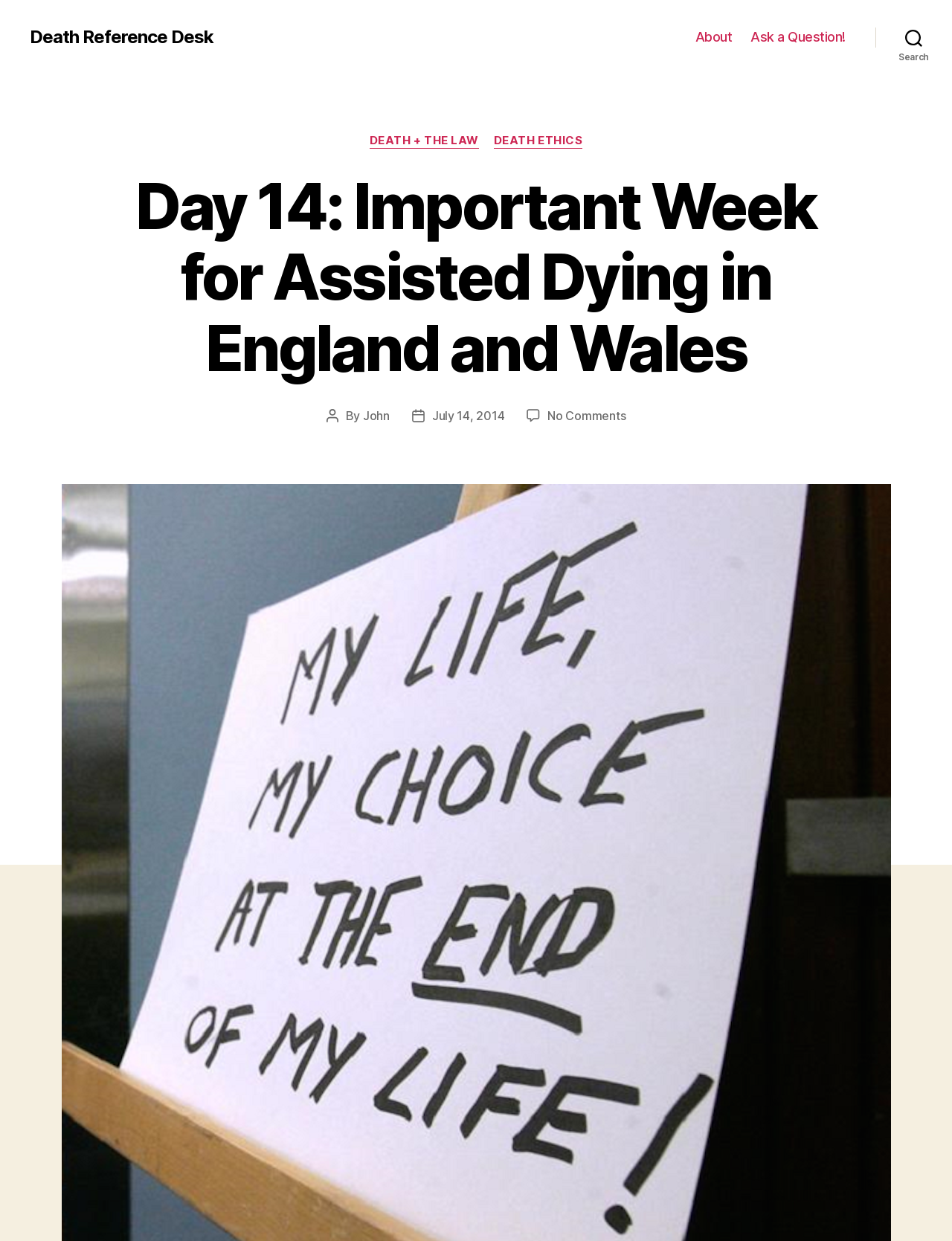Please specify the coordinates of the bounding box for the element that should be clicked to carry out this instruction: "view DEATH + THE LAW category". The coordinates must be four float numbers between 0 and 1, formatted as [left, top, right, bottom].

[0.388, 0.108, 0.503, 0.12]